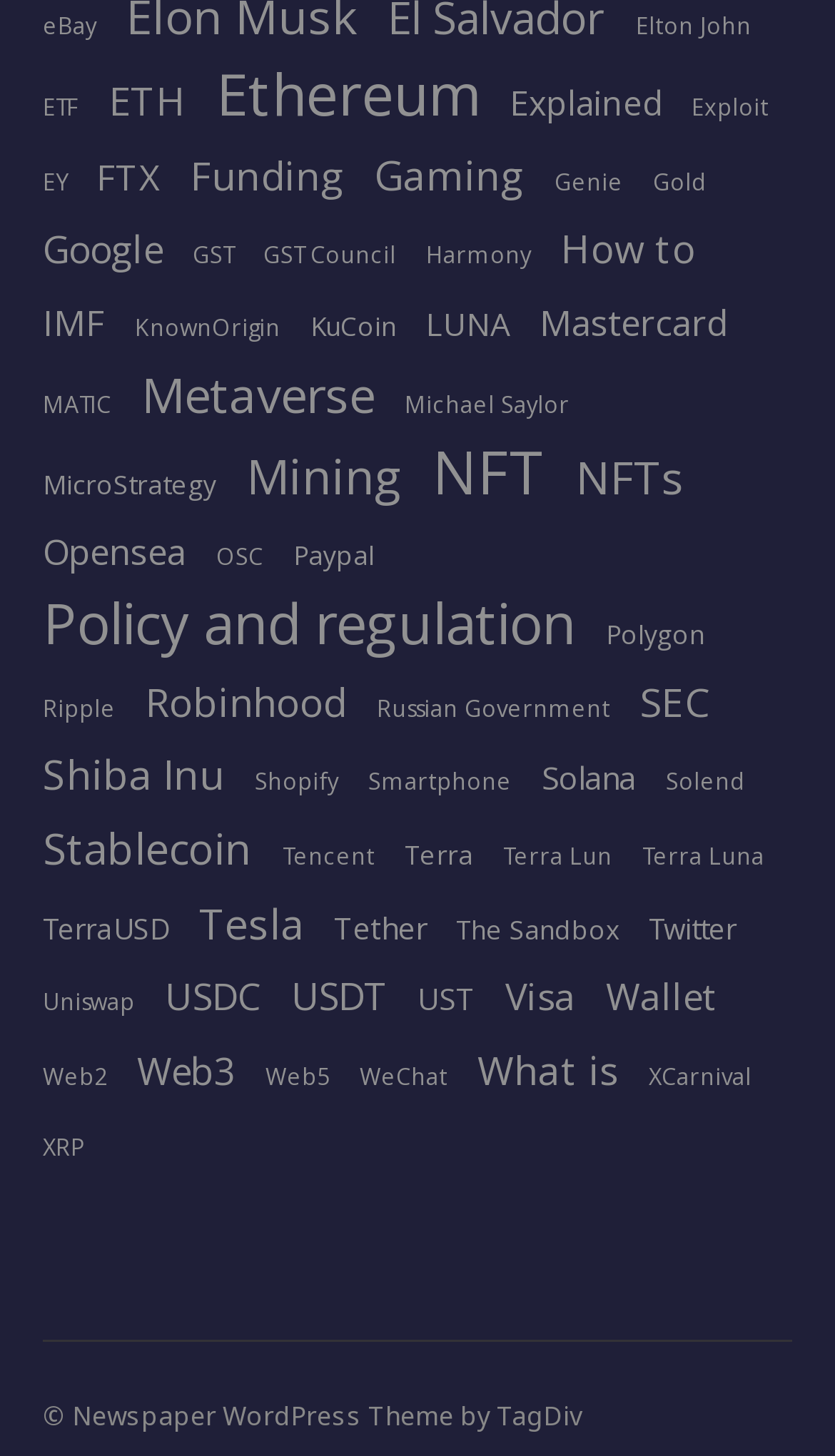Determine the bounding box coordinates of the clickable region to carry out the instruction: "View NFTs".

[0.69, 0.313, 0.818, 0.344]